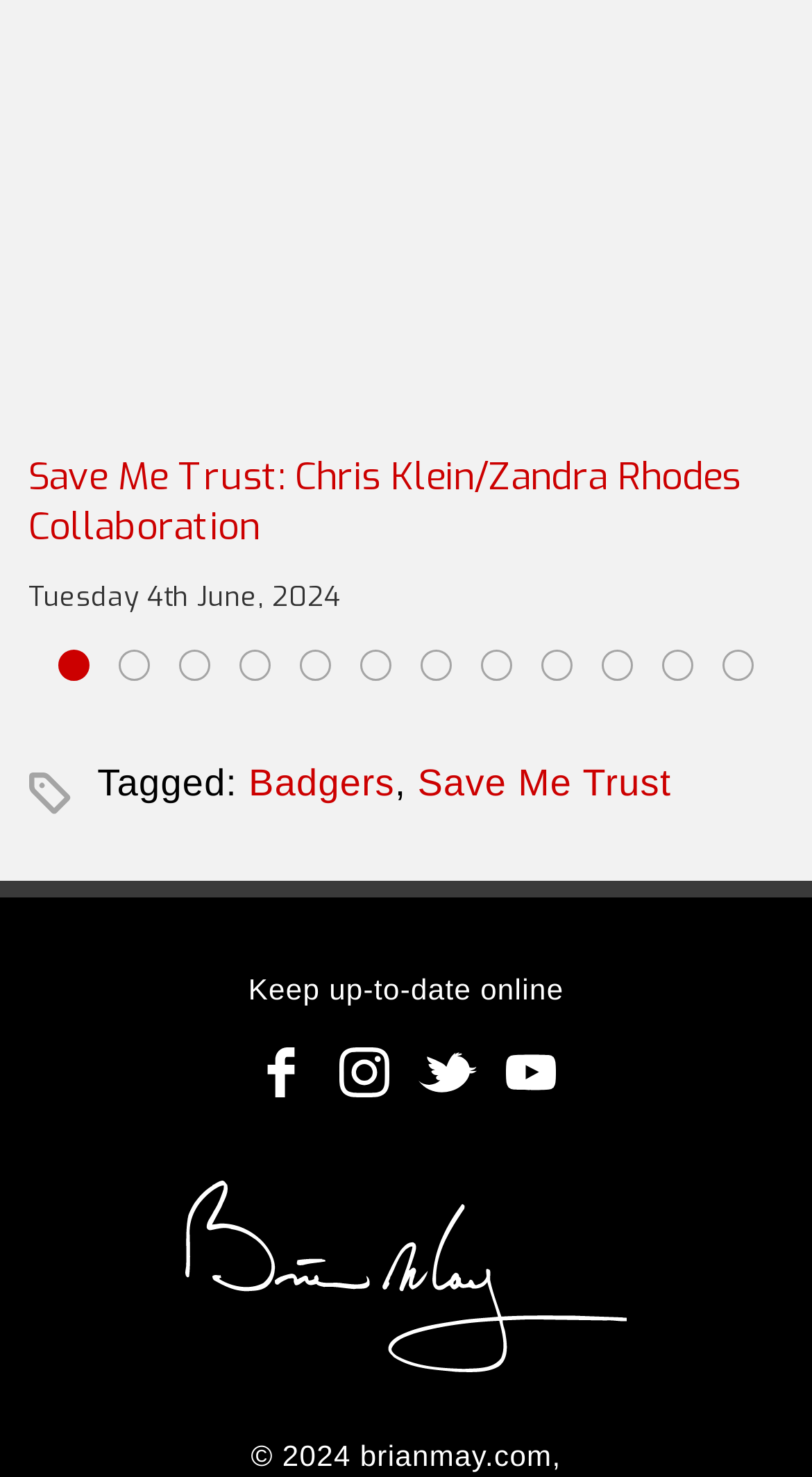Find the bounding box coordinates of the element to click in order to complete this instruction: "Follow BrianMay.com on facebook". The bounding box coordinates must be four float numbers between 0 and 1, denoted as [left, top, right, bottom].

[0.295, 0.698, 0.397, 0.755]